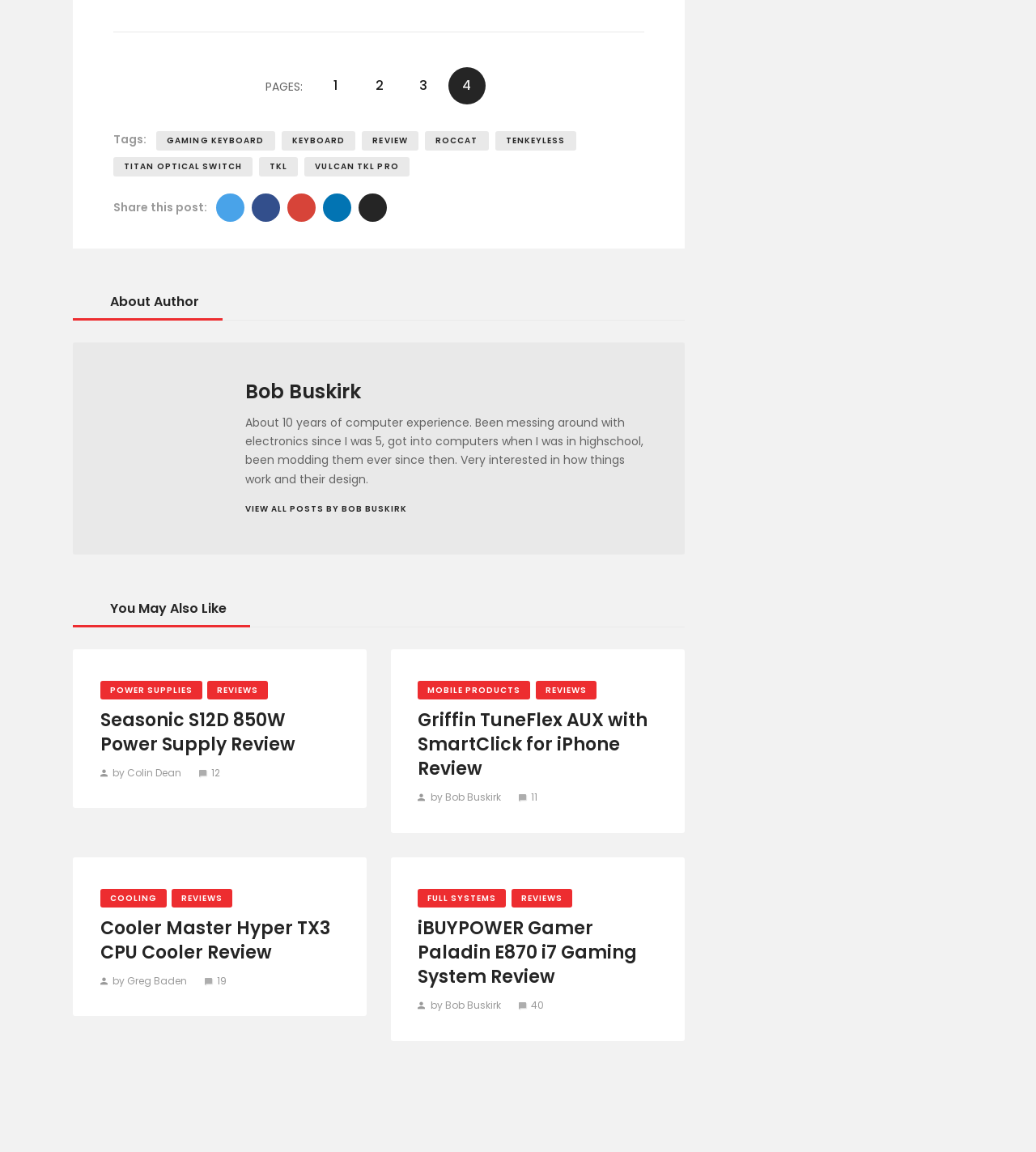Can you pinpoint the bounding box coordinates for the clickable element required for this instruction: "Read the review of Seasonic S12D 850W Power Supply"? The coordinates should be four float numbers between 0 and 1, i.e., [left, top, right, bottom].

[0.097, 0.615, 0.328, 0.657]